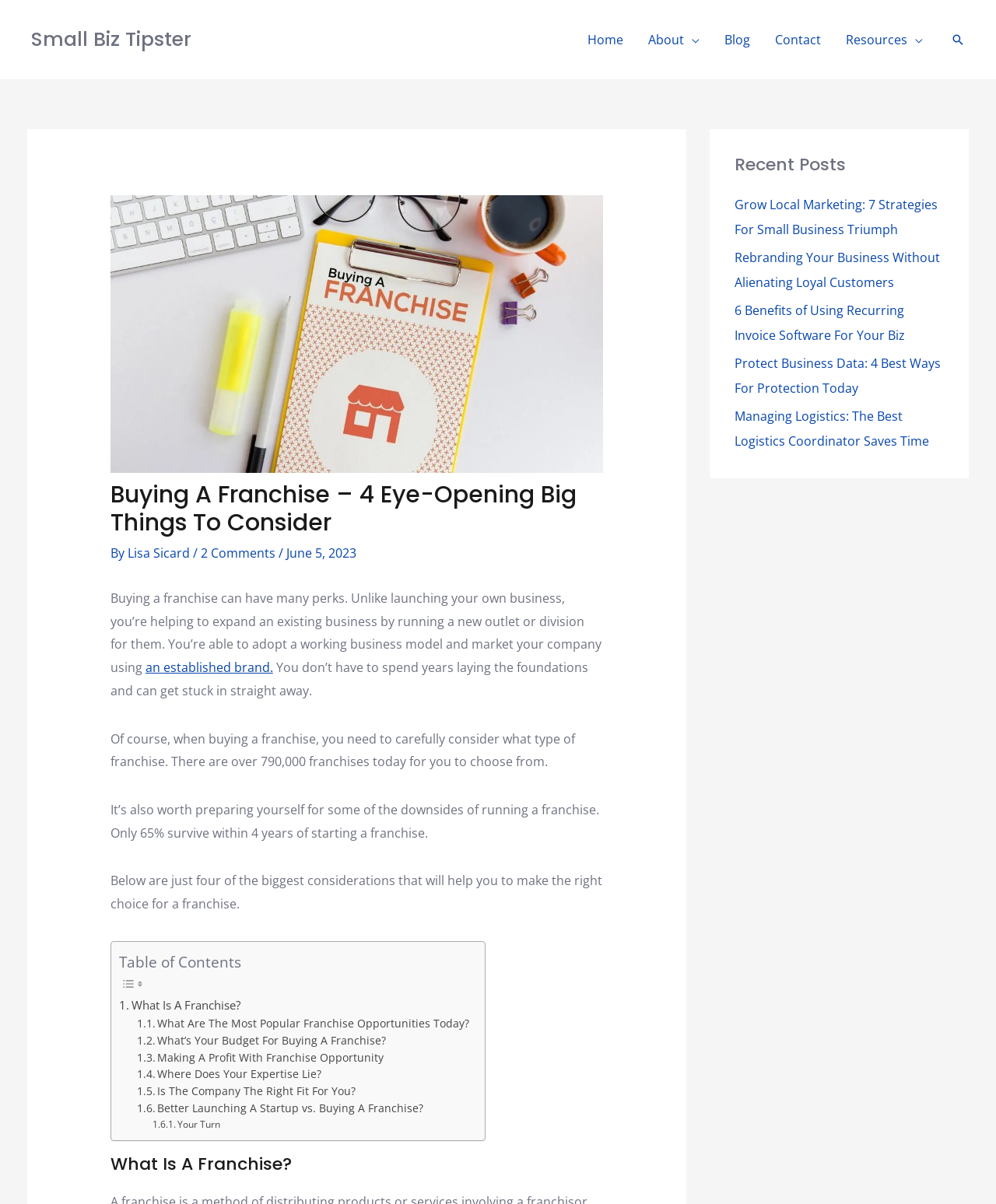Please identify the bounding box coordinates of the region to click in order to complete the given instruction: "Click on the 'Grow Local Marketing: 7 Strategies For Small Business Triumph' link". The coordinates should be four float numbers between 0 and 1, i.e., [left, top, right, bottom].

[0.738, 0.163, 0.941, 0.198]